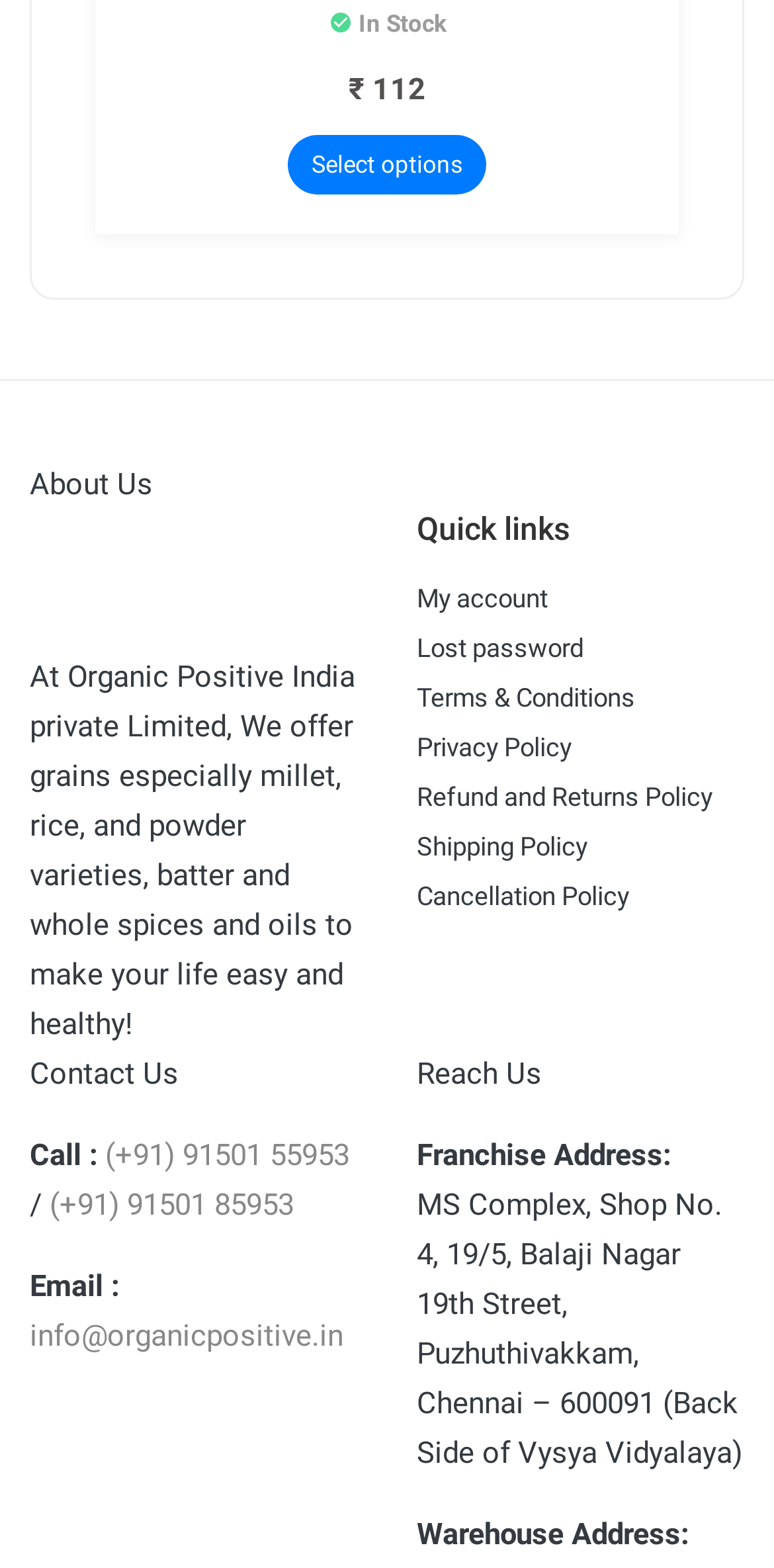What is the price of the product?
Answer the question with as much detail as you can, using the image as a reference.

The price of the product is mentioned on the webpage as ₹ 112, which is a combination of the StaticText elements '₹' and '112'.